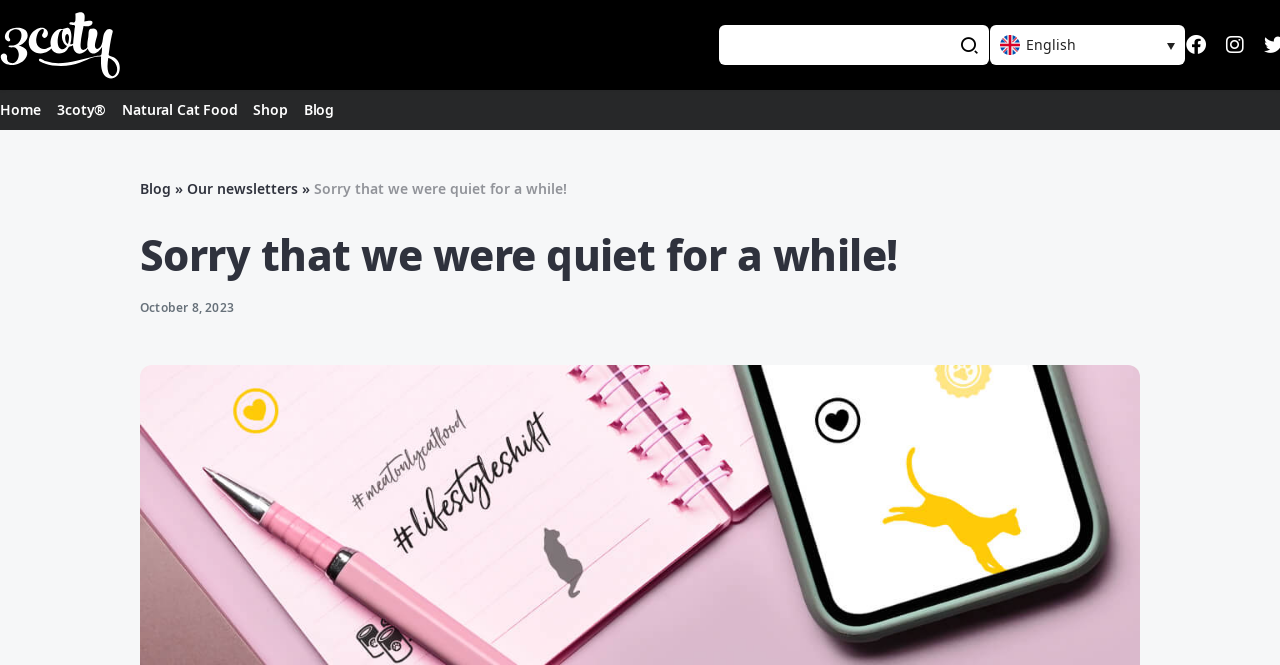How many social media links are there?
Answer the question using a single word or phrase, according to the image.

2